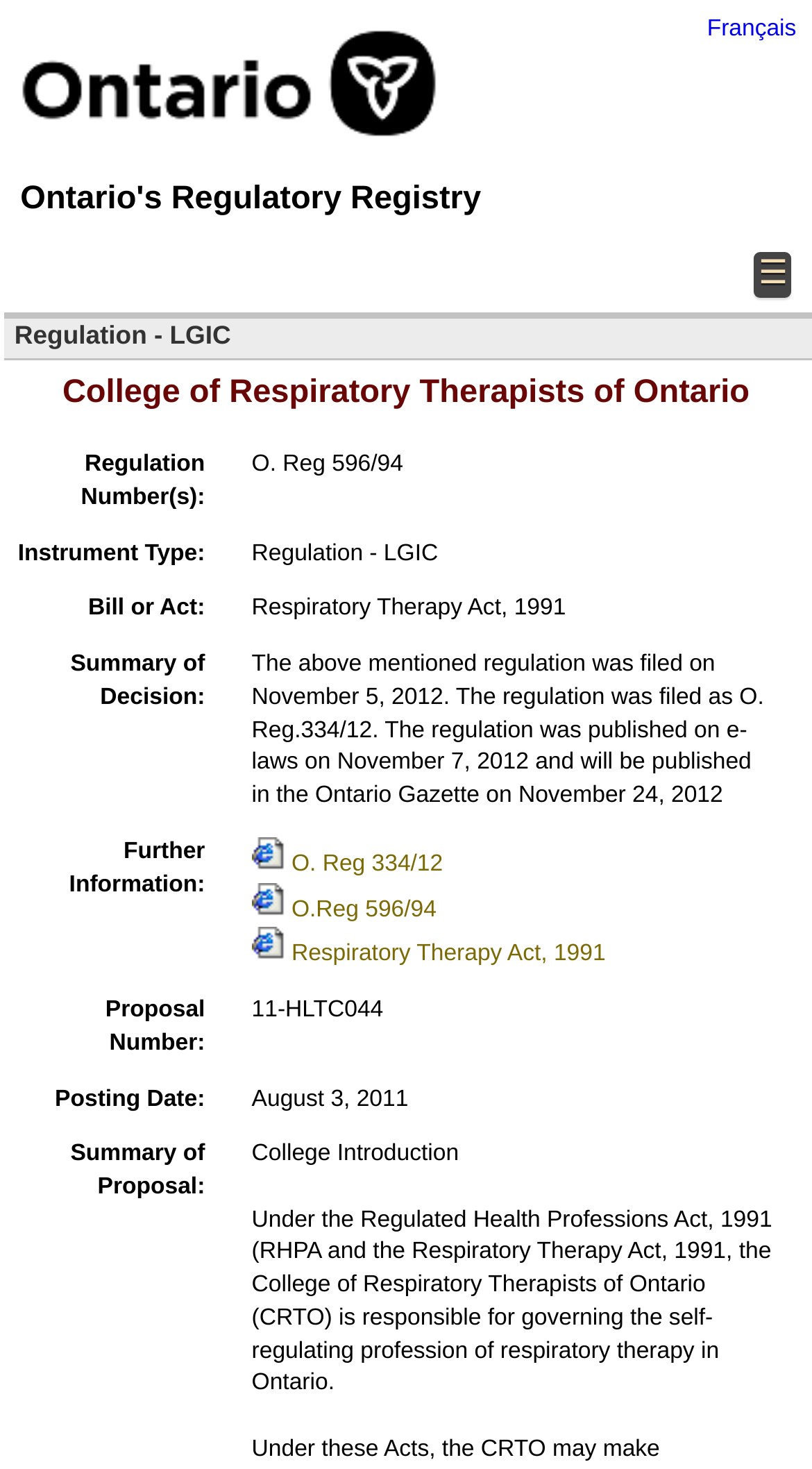Give a full account of the webpage's elements and their arrangement.

The webpage is about the College of Respiratory Therapists of Ontario. At the top left, there is a link to "Ontario" accompanied by an image of the Ontario logo. On the top right, there is a link to "Français" for French language option. Below the Ontario link, there is a heading "Ontario's Regulatory Registry". 

On the top right corner, there is a hamburger menu icon represented by "☰". Below the heading, there is a main heading "College of Respiratory Therapists of Ontario". 

The main content of the webpage is divided into sections. The first section has labels and corresponding values, including "Regulation Number(s):" with the value "O. Reg 596/94", "Instrument Type:" with the value "Regulation - LGIC", "Bill or Act:" with the value "Respiratory Therapy Act, 1991", and "Summary of Decision:" with a detailed description of a regulation filed on November 5, 2012. 

The second section has a label "Further Information:" and three links to open related documents, including O. Reg 334/12, O.Reg 596/94, and Respiratory Therapy Act, 1991, each accompanied by an image of a document icon. 

The third section has labels and corresponding values, including "Proposal Number:" with the value "11-HLTC044", "Posting Date:" with the value "August 3, 2011", "Summary of Proposal:" with a brief description of the college introduction, and a detailed description of the college's role in governing the self-regulating profession of respiratory therapy in Ontario.